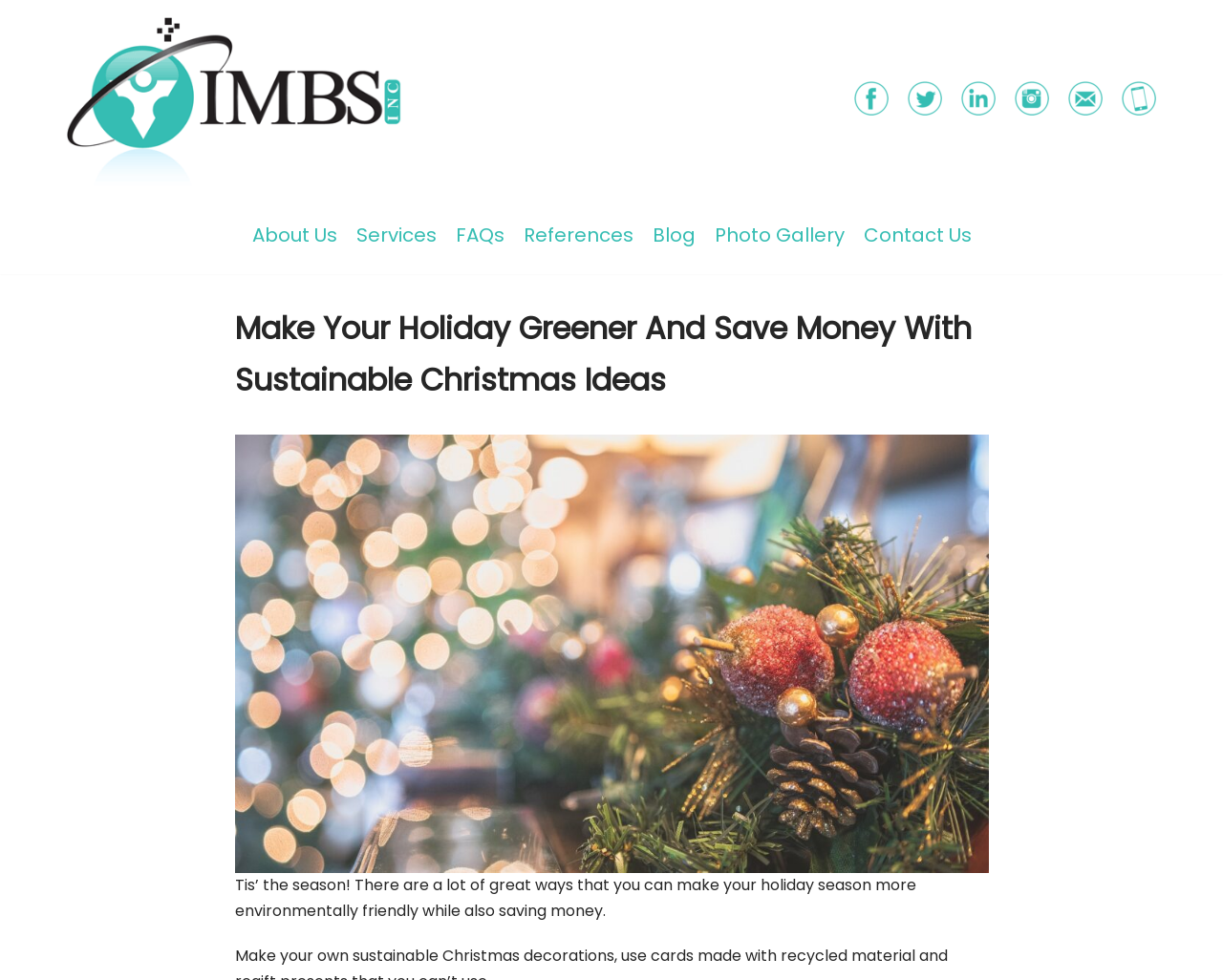What is below the heading?
Kindly answer the question with as much detail as you can.

Below the heading 'Make Your Holiday Greener And Save Money With Sustainable Christmas Ideas' is a figure, which is likely an image related to sustainable Christmas ideas.